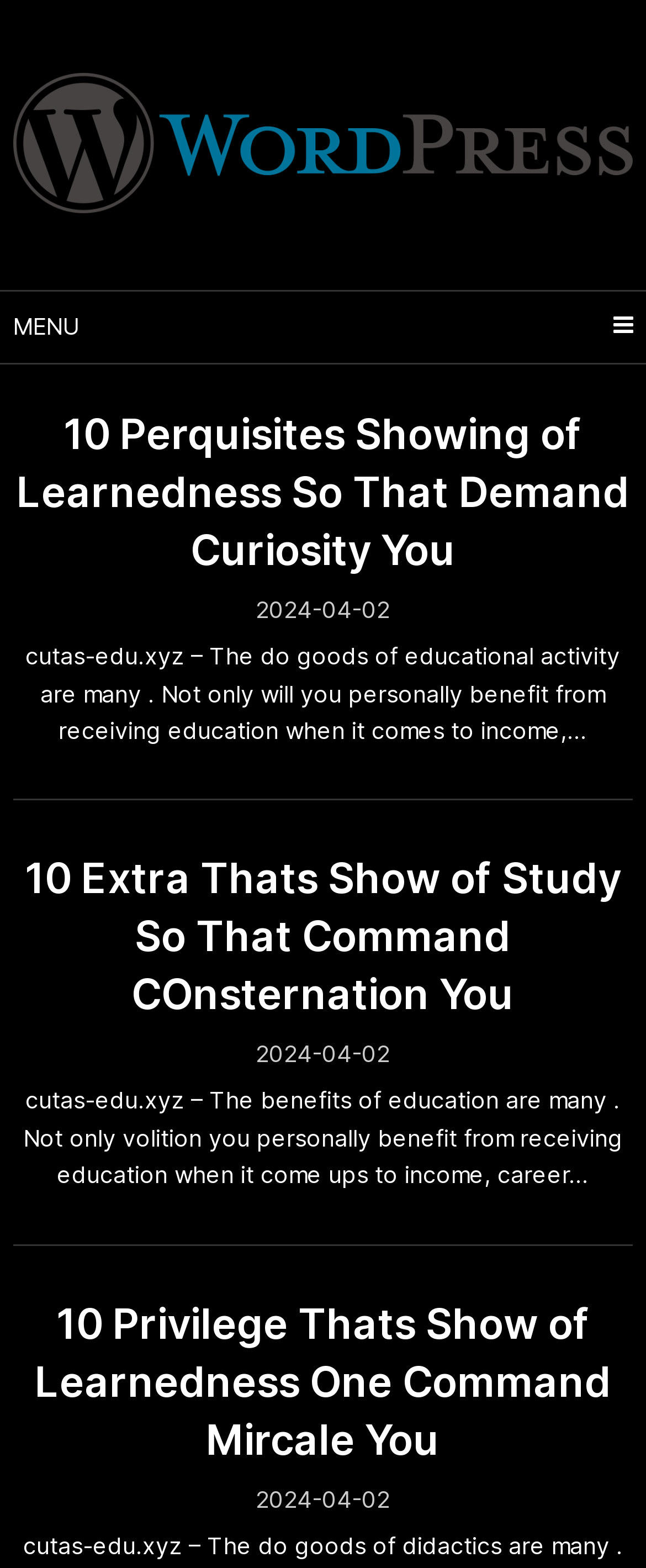What is the purpose of the link 'Cutas Edu'?
Answer the question based on the image using a single word or a brief phrase.

To navigate to the homepage